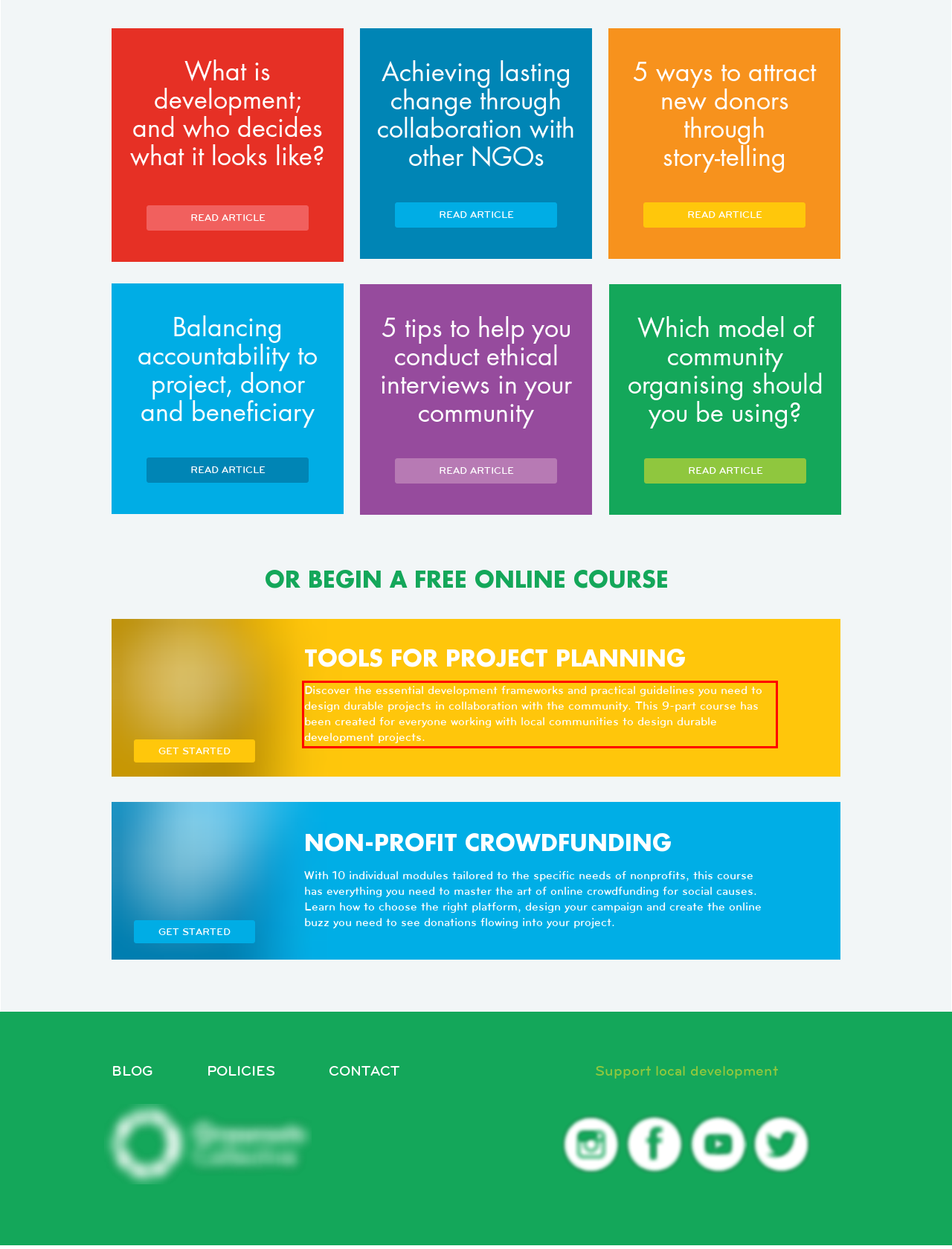Please identify and extract the text content from the UI element encased in a red bounding box on the provided webpage screenshot.

Discover the essential development frameworks and practical guidelines you need to design durable projects in collaboration with the community. This 9-part course has been created for everyone working with local communities to design durable development projects.